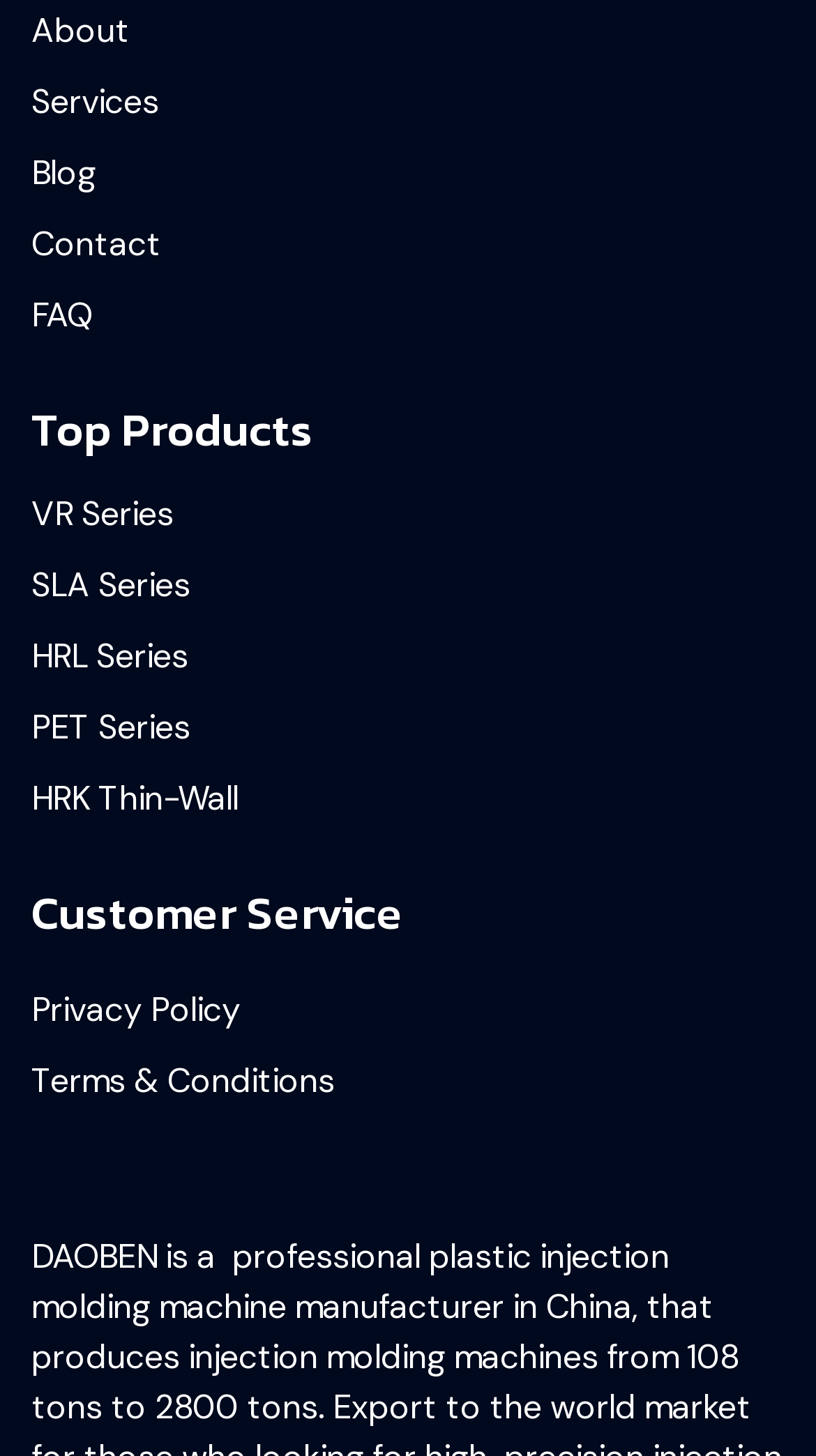Locate the UI element described by Blog in the provided webpage screenshot. Return the bounding box coordinates in the format (top-left x, top-left y, bottom-right x, bottom-right y), ensuring all values are between 0 and 1.

[0.038, 0.102, 0.962, 0.136]